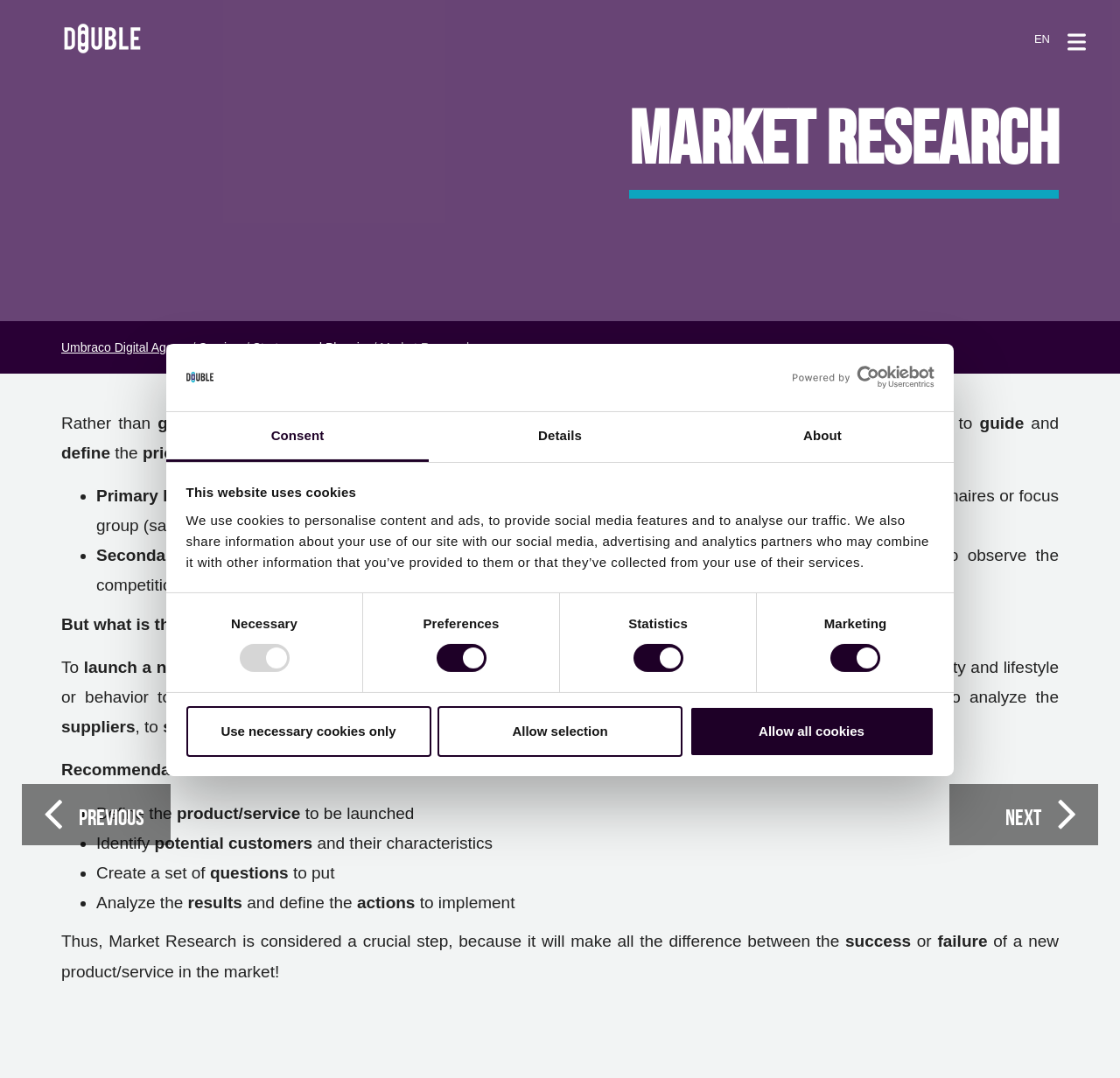Please identify the bounding box coordinates of the element on the webpage that should be clicked to follow this instruction: "Click the 'burger menu' button". The bounding box coordinates should be given as four float numbers between 0 and 1, formatted as [left, top, right, bottom].

[0.952, 0.028, 0.97, 0.05]